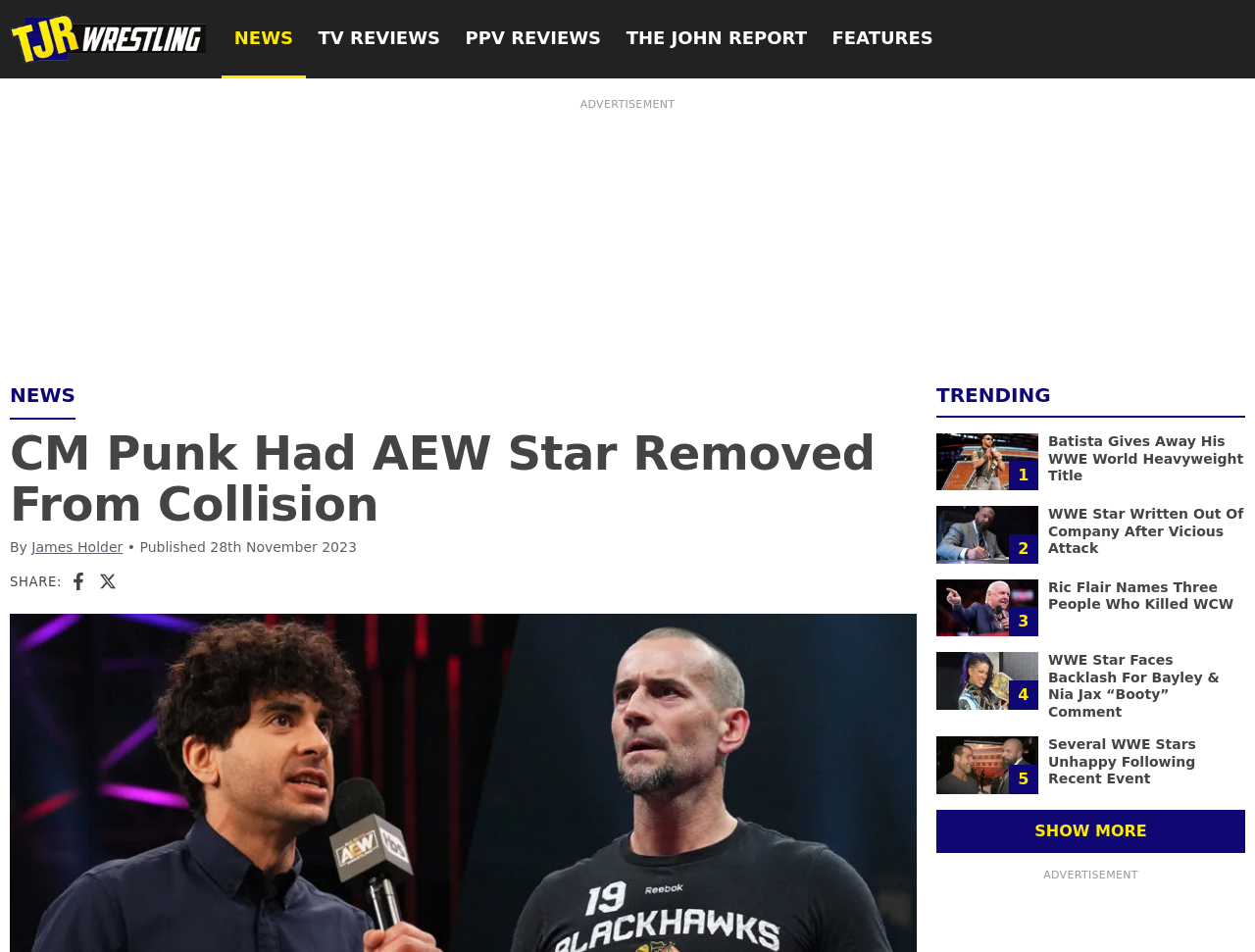Respond with a single word or short phrase to the following question: 
What is the name of the author of the main article?

James Holder